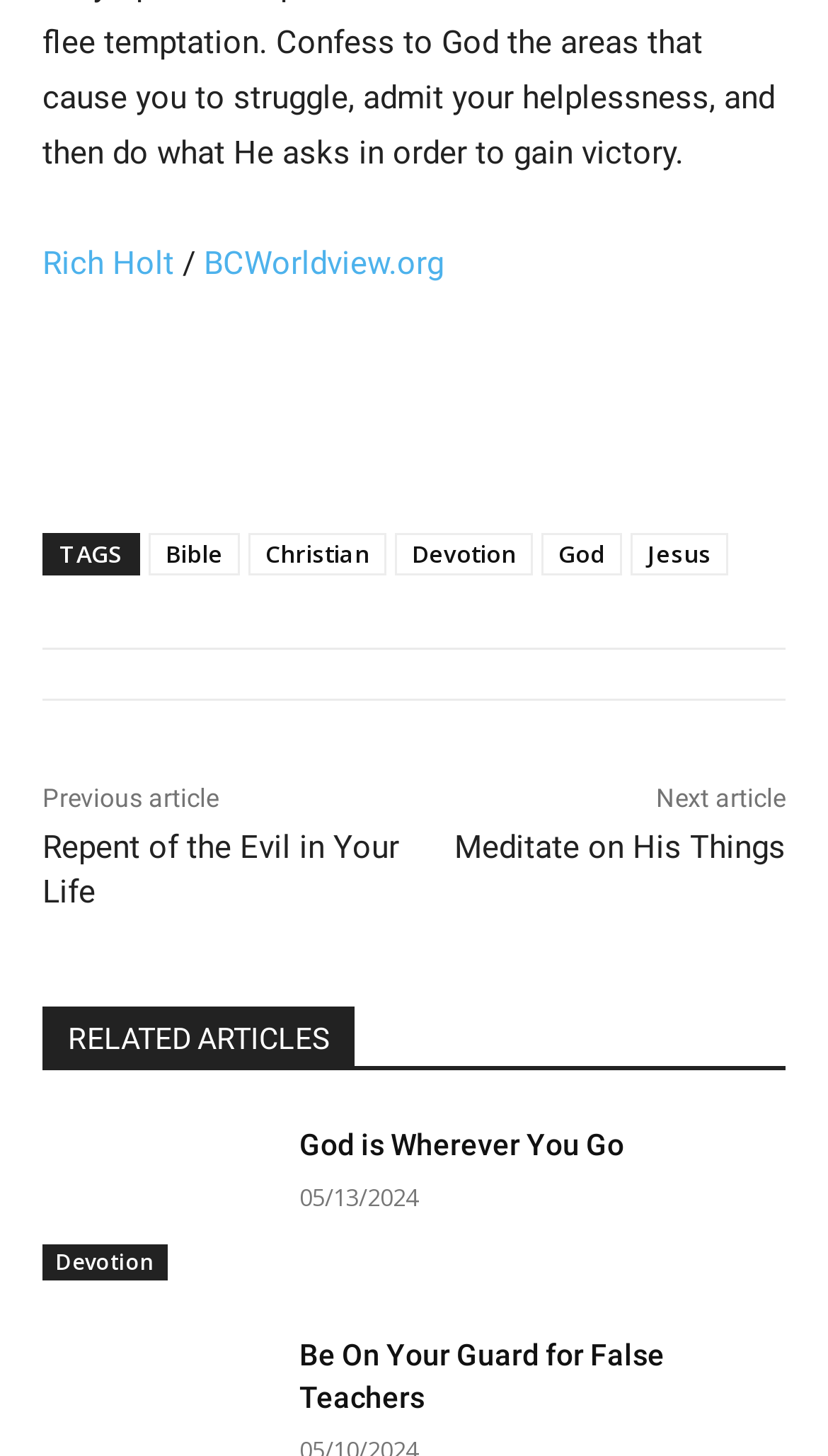What is the date of the article 'God is Wherever You Go'?
Please interpret the details in the image and answer the question thoroughly.

I found the date of the article 'God is Wherever You Go' on the webpage, which is specified as '05/13/2024'.